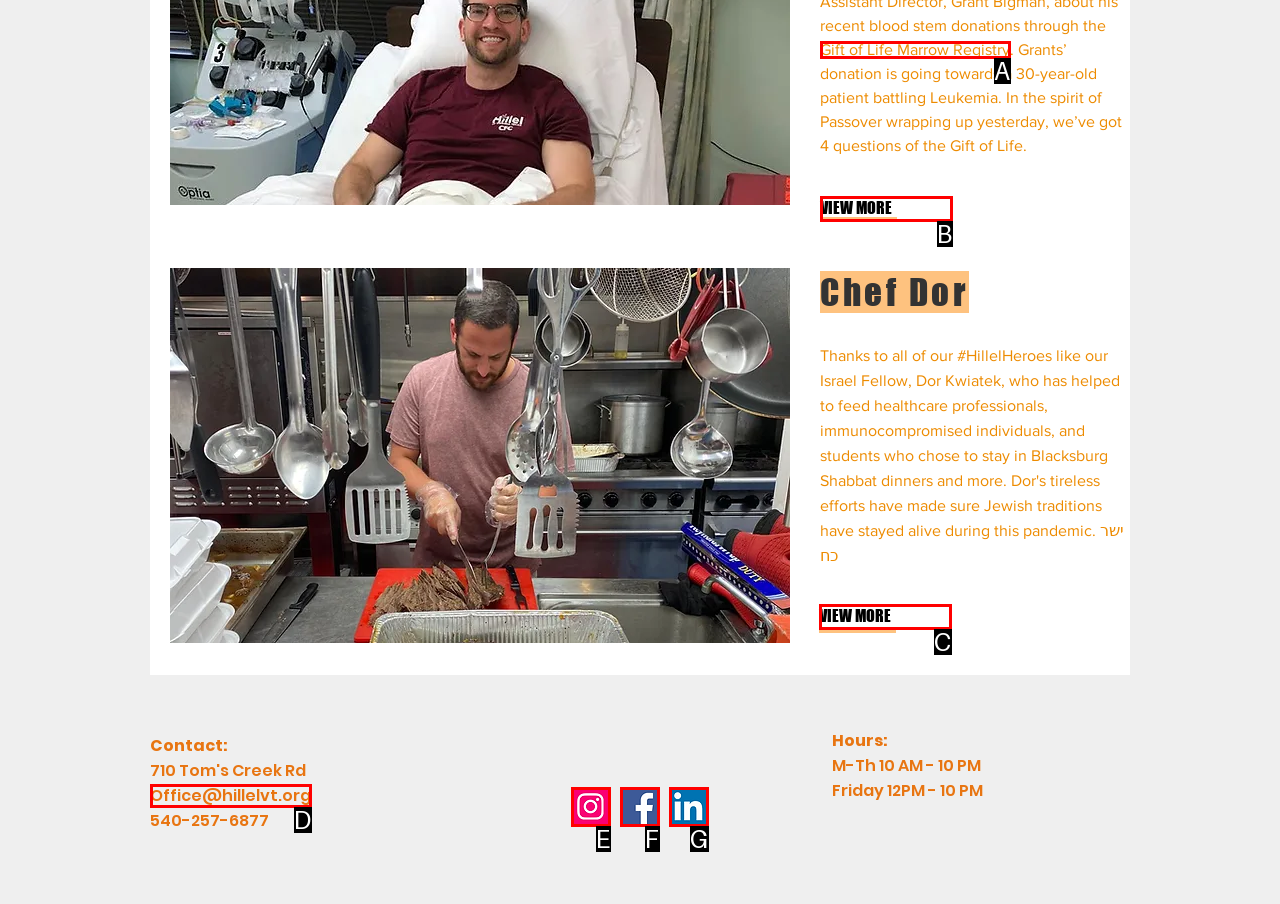Determine which HTML element best fits the description: aria-label="Search" title="Search"
Answer directly with the letter of the matching option from the available choices.

None